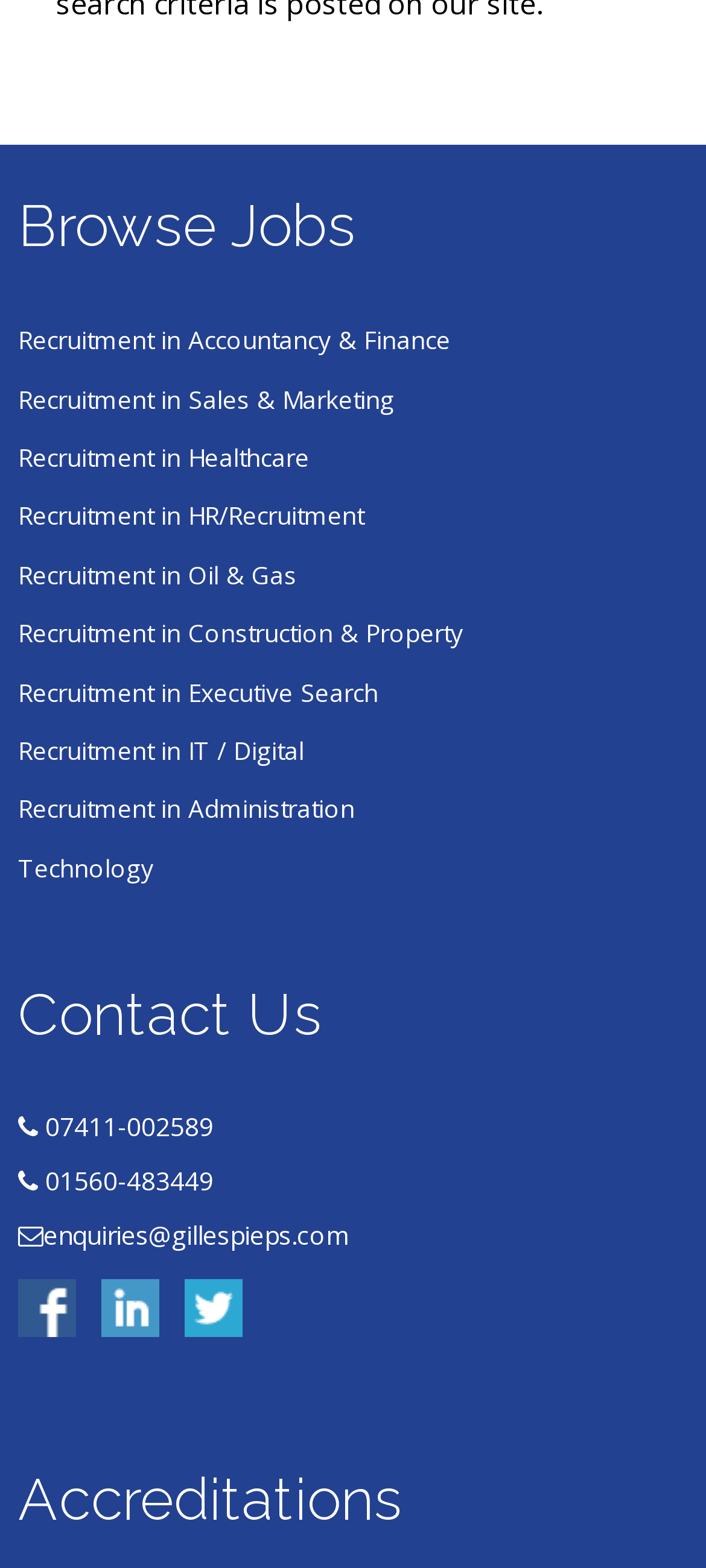Find and indicate the bounding box coordinates of the region you should select to follow the given instruction: "Send an email to enquiries@gillespieps.com".

[0.062, 0.777, 0.21, 0.799]